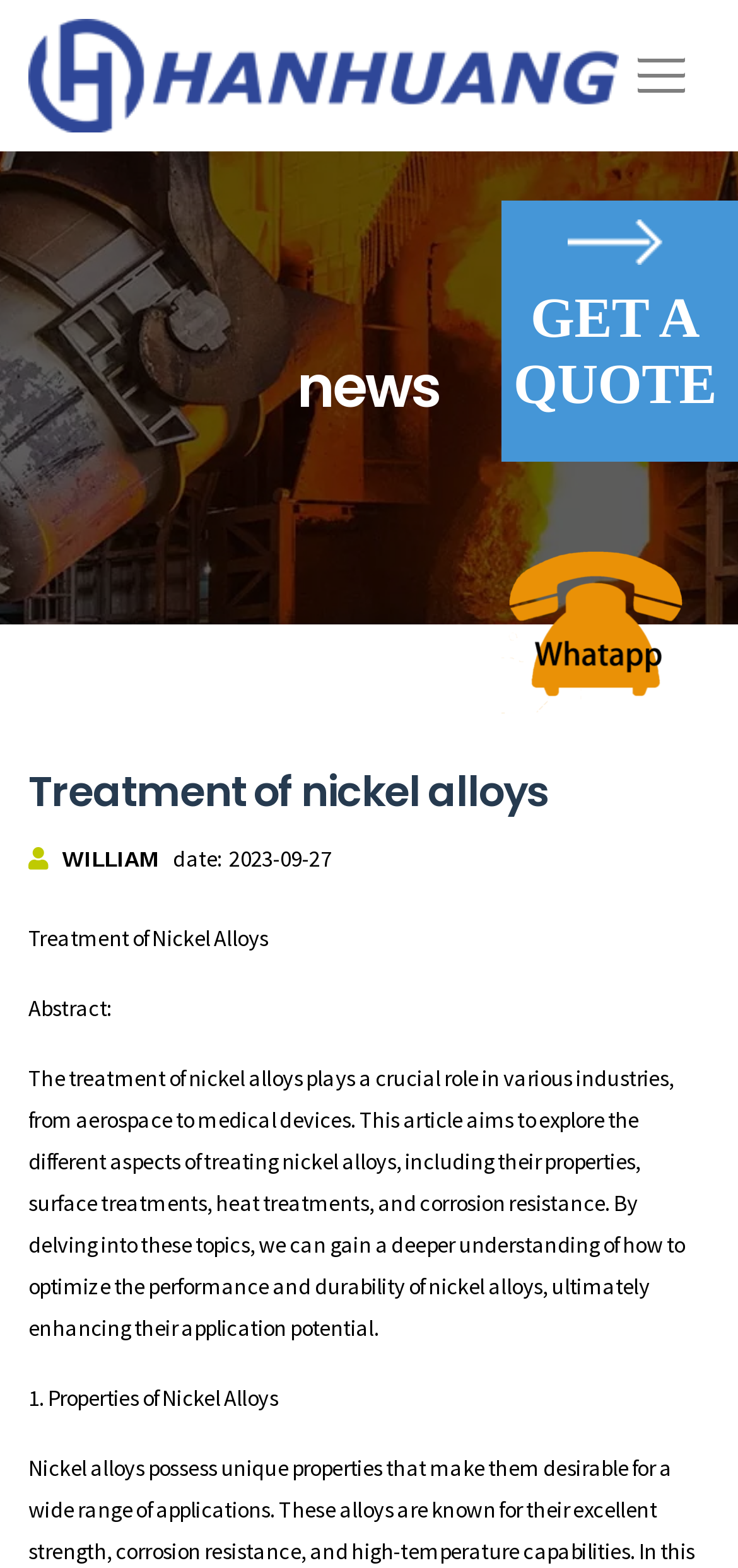Locate the UI element that matches the description Get a quote in the webpage screenshot. Return the bounding box coordinates in the format (top-left x, top-left y, bottom-right x, bottom-right y), with values ranging from 0 to 1.

[0.679, 0.128, 0.987, 0.273]